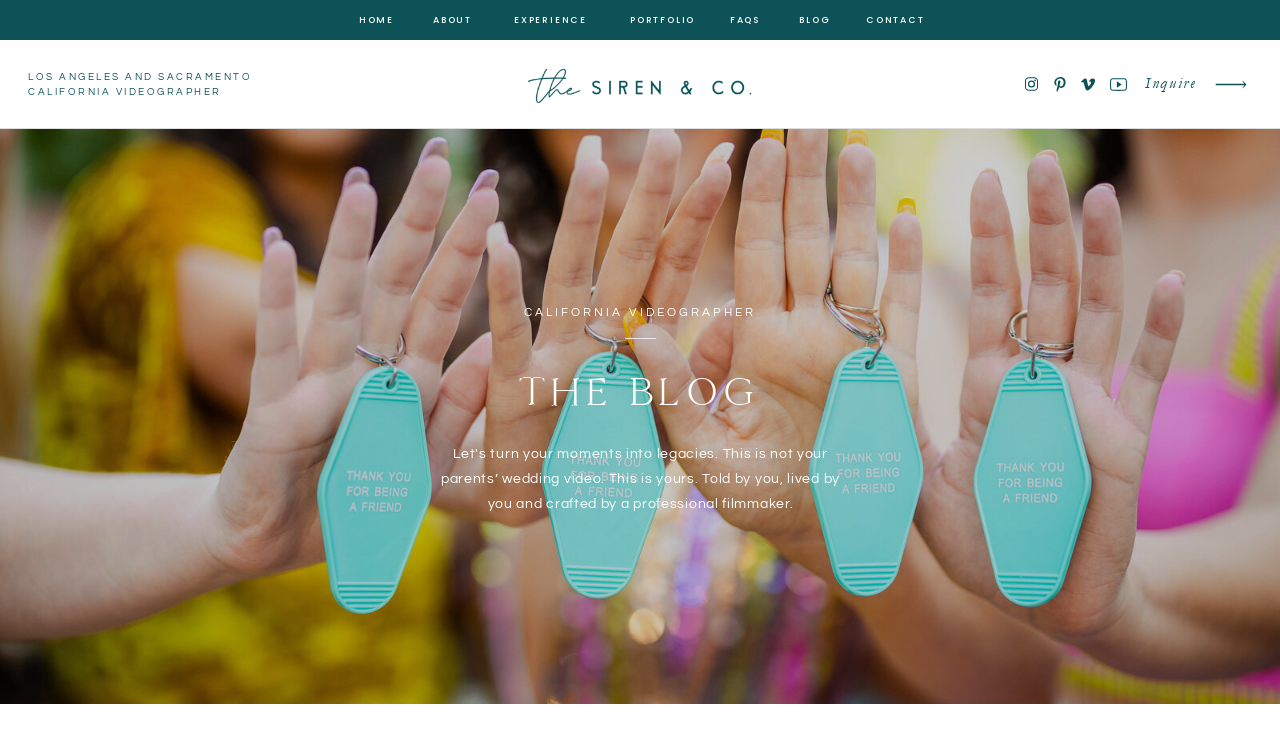Offer a comprehensive description of the webpage’s content and structure.

This webpage is about wedding videography, specifically showcasing the services of "thesirenandco.com". At the top, there is a navigation menu with 7 links: "HOME", "ABOUT", "PORTFOLIO", "EXPERIENCE", "FAQS", "CONTACT", and "BLOG", which are evenly spaced and aligned horizontally. 

Below the navigation menu, there is a prominent heading that reads "LOS ANGELES AND SACRAMENTO CALIFORNIA VIDEOGRAPHER". 

On the right side of the page, there is a call-to-action link "Inquire" with an arrow icon next to it. Below the call-to-action link, there are three small images aligned horizontally. 

Further down the page, there is another heading that reads "CALIFORNIA VIDEOGRAPHER". 

The main content of the page is a blog section, indicated by the heading "THE BLOG", which takes up most of the page's real estate.